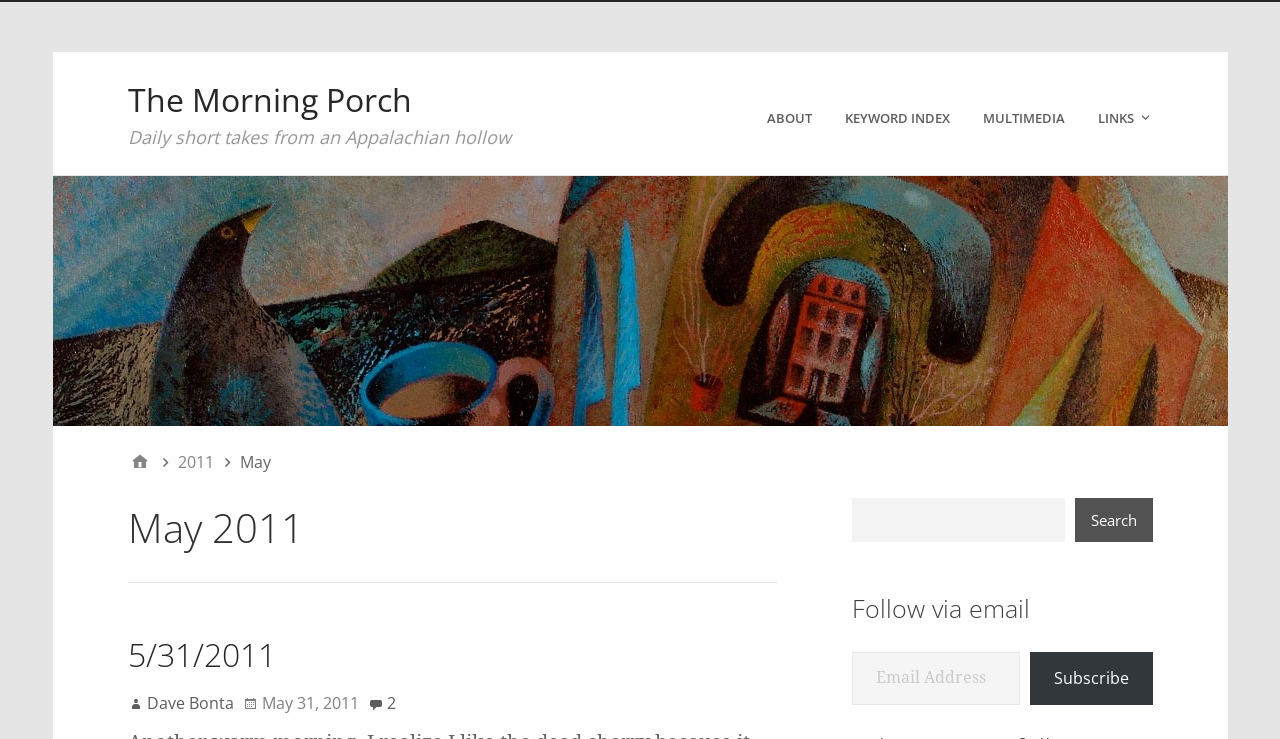What is the date of the latest post?
Can you provide an in-depth and detailed response to the question?

The date of the latest post can be found in the heading element that reads '5/31/2011', which is located under the 'May 2011' heading.